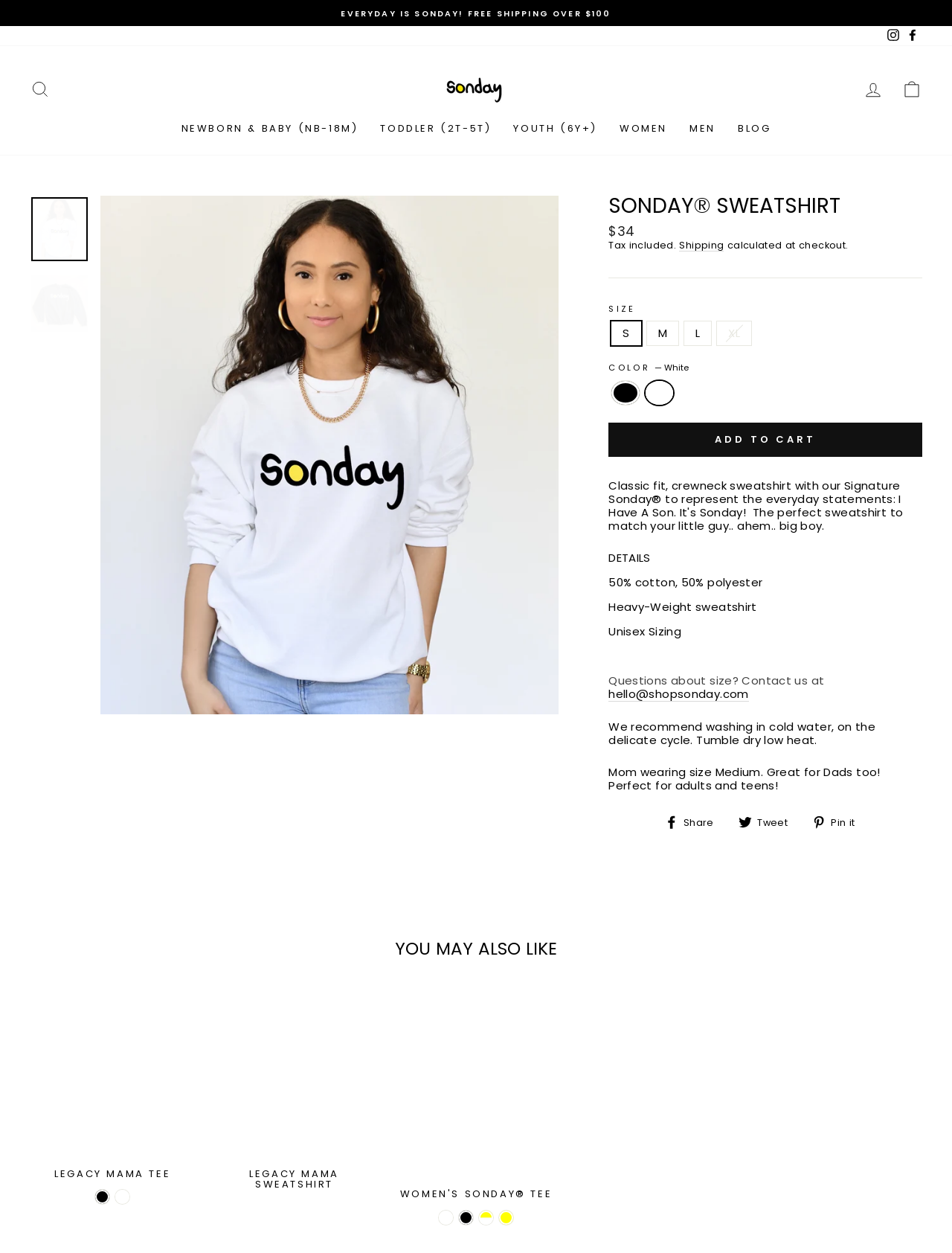Give a detailed account of the webpage, highlighting key information.

This webpage is about a Sonday sweatshirt, specifically the classic fit, crewneck style. At the top, there is a navigation menu with links to different sections, including "NEWBORN & BABY", "TODDLER", "YOUTH", "WOMEN", "MEN", and "BLOG". Below the navigation menu, there is a prominent image of the Sonday sweatshirt, accompanied by a heading that reads "SONDAY SWEATSHIRT" and a description of the product.

To the right of the image, there is a section with pricing information, including the regular price of $34 and a note that tax is included. Below this section, there is a separator line, followed by a section for selecting the size and color of the sweatshirt. The available sizes are S, M, L, and XL, and the available colors are Black and White.

Further down the page, there is a section with details about the product, including the material (50% cotton, 50% polyester), the weight of the sweatshirt, and the recommended washing instructions. There is also a section with customer testimonials and social media links to share the product.

At the bottom of the page, there is a section titled "YOU MAY ALSO LIKE", which features links to other products, including the Legacy Mama Tee, Legacy Mama Sweatshirt, and Women's Sonday Tee. Each of these products has multiple color options, which are listed below the product name.